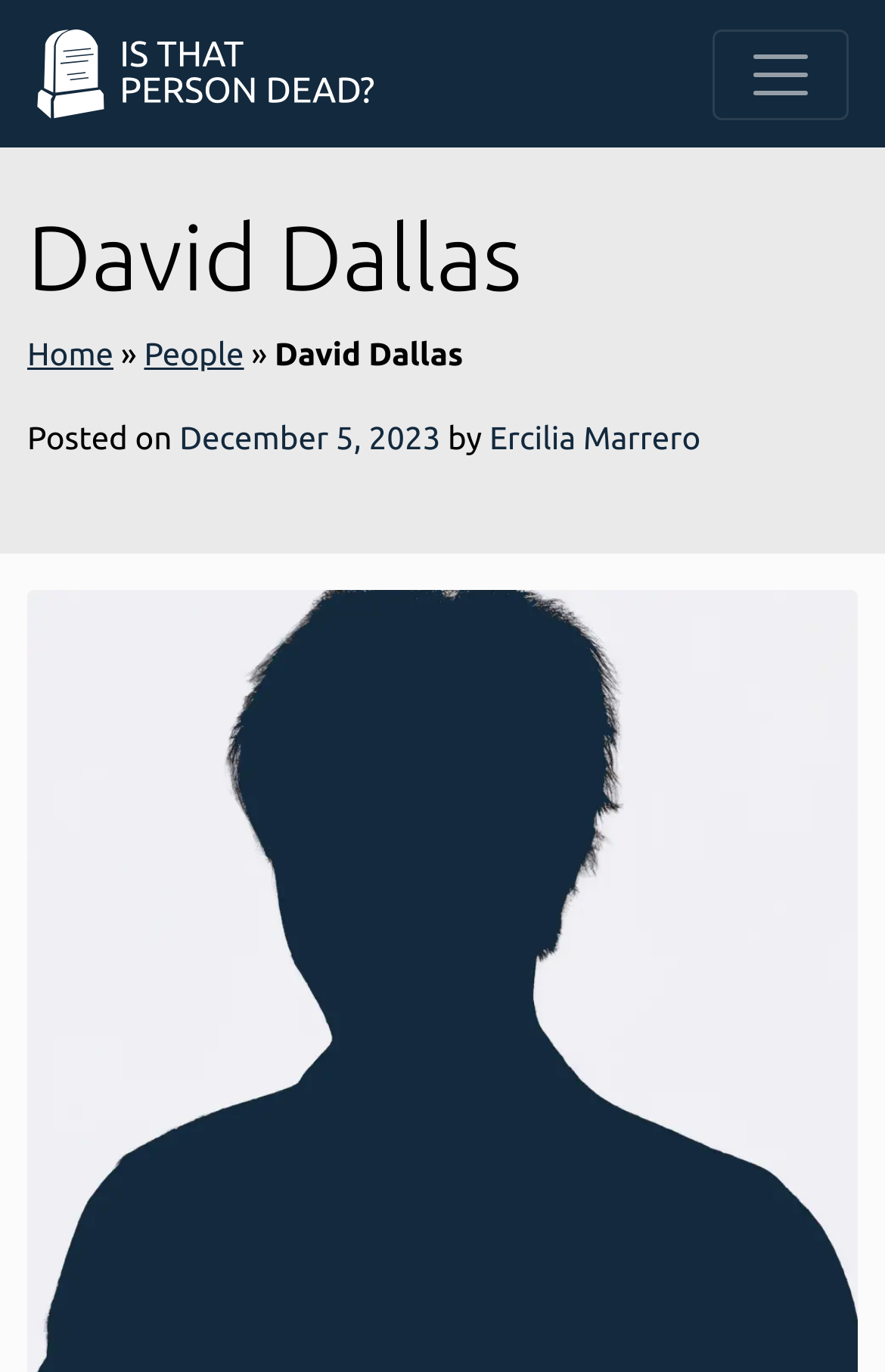Bounding box coordinates are specified in the format (top-left x, top-left y, bottom-right x, bottom-right y). All values are floating point numbers bounded between 0 and 1. Please provide the bounding box coordinate of the region this sentence describes: Is That Person Dead?

[0.041, 0.031, 0.423, 0.069]